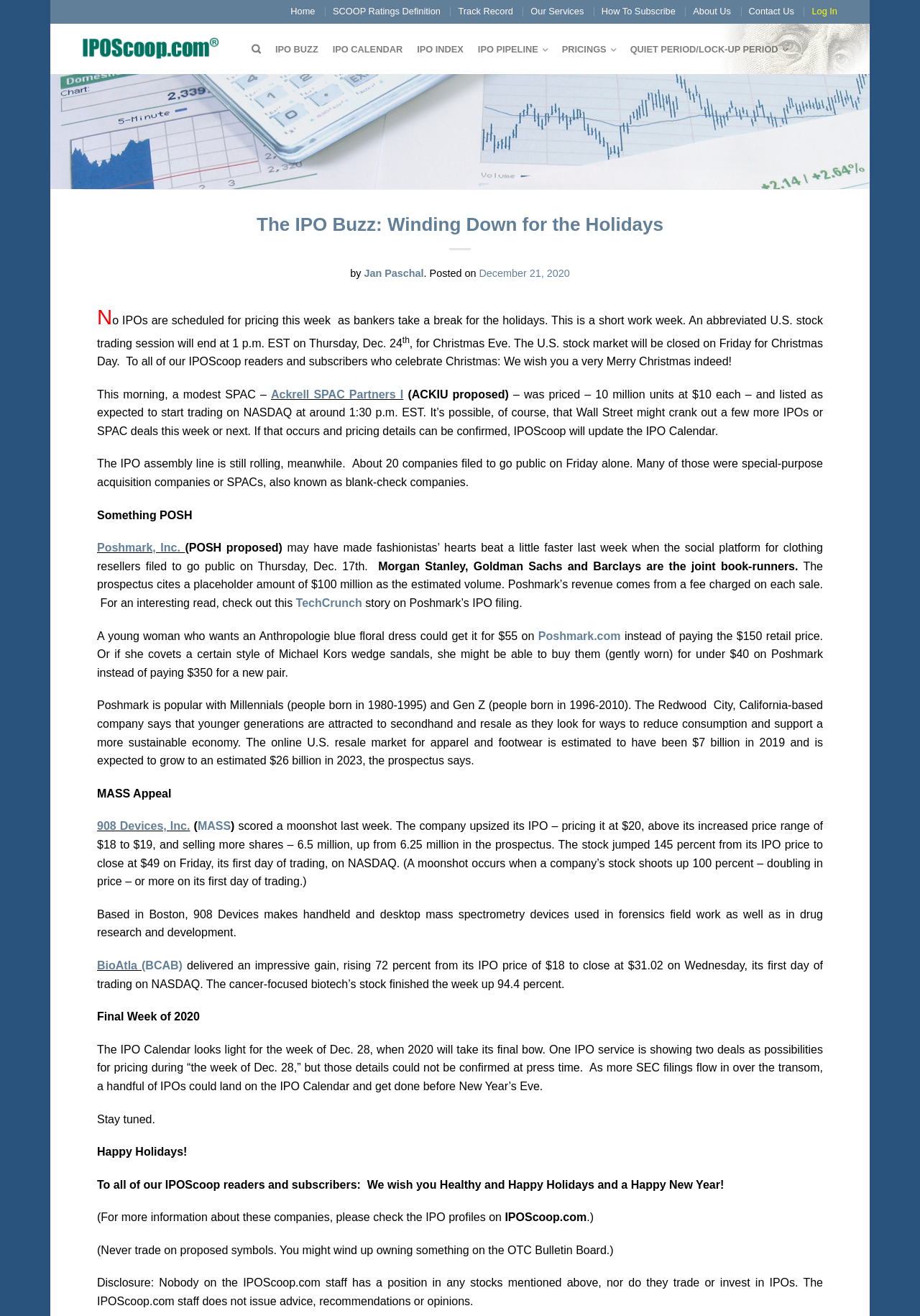Identify and provide the title of the webpage.

The IPO Buzz: Winding Down for the Holidays